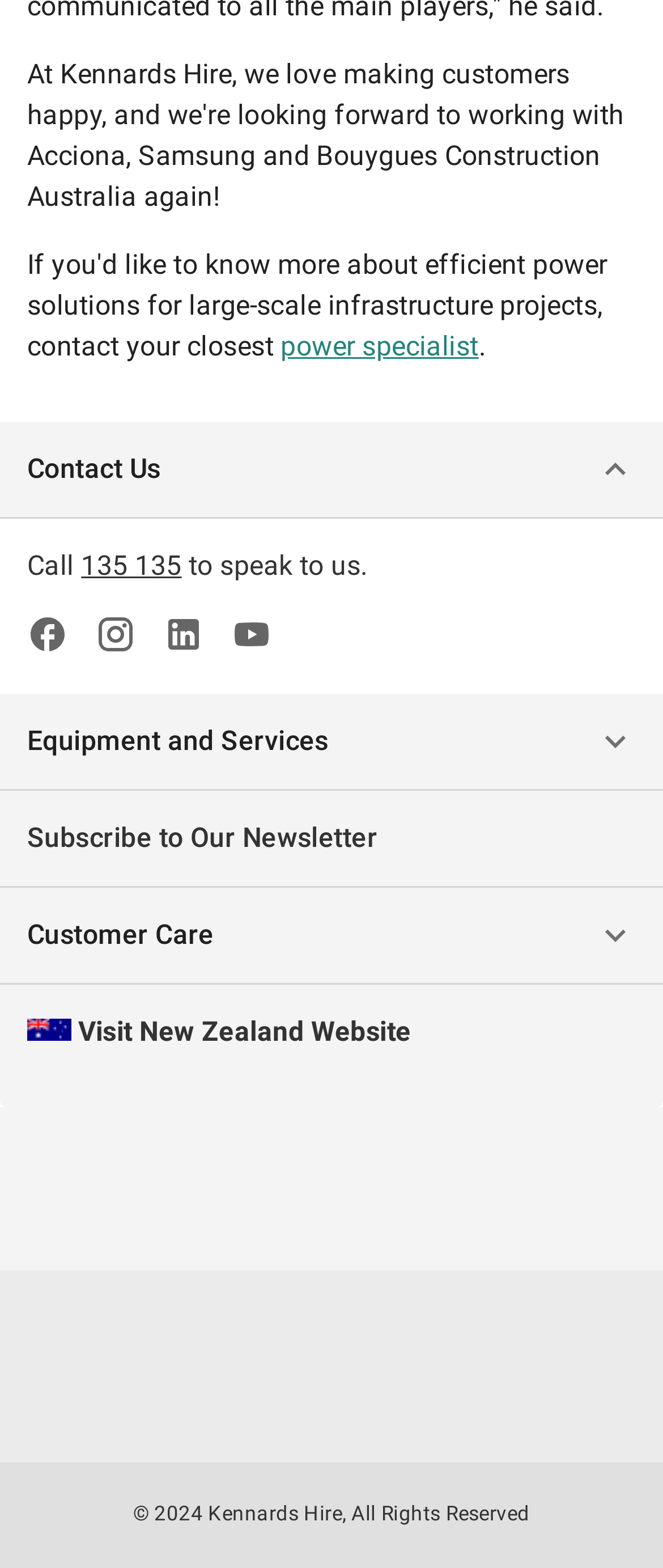Identify the bounding box coordinates for the region of the element that should be clicked to carry out the instruction: "Contact us". The bounding box coordinates should be four float numbers between 0 and 1, i.e., [left, top, right, bottom].

[0.0, 0.269, 1.0, 0.33]